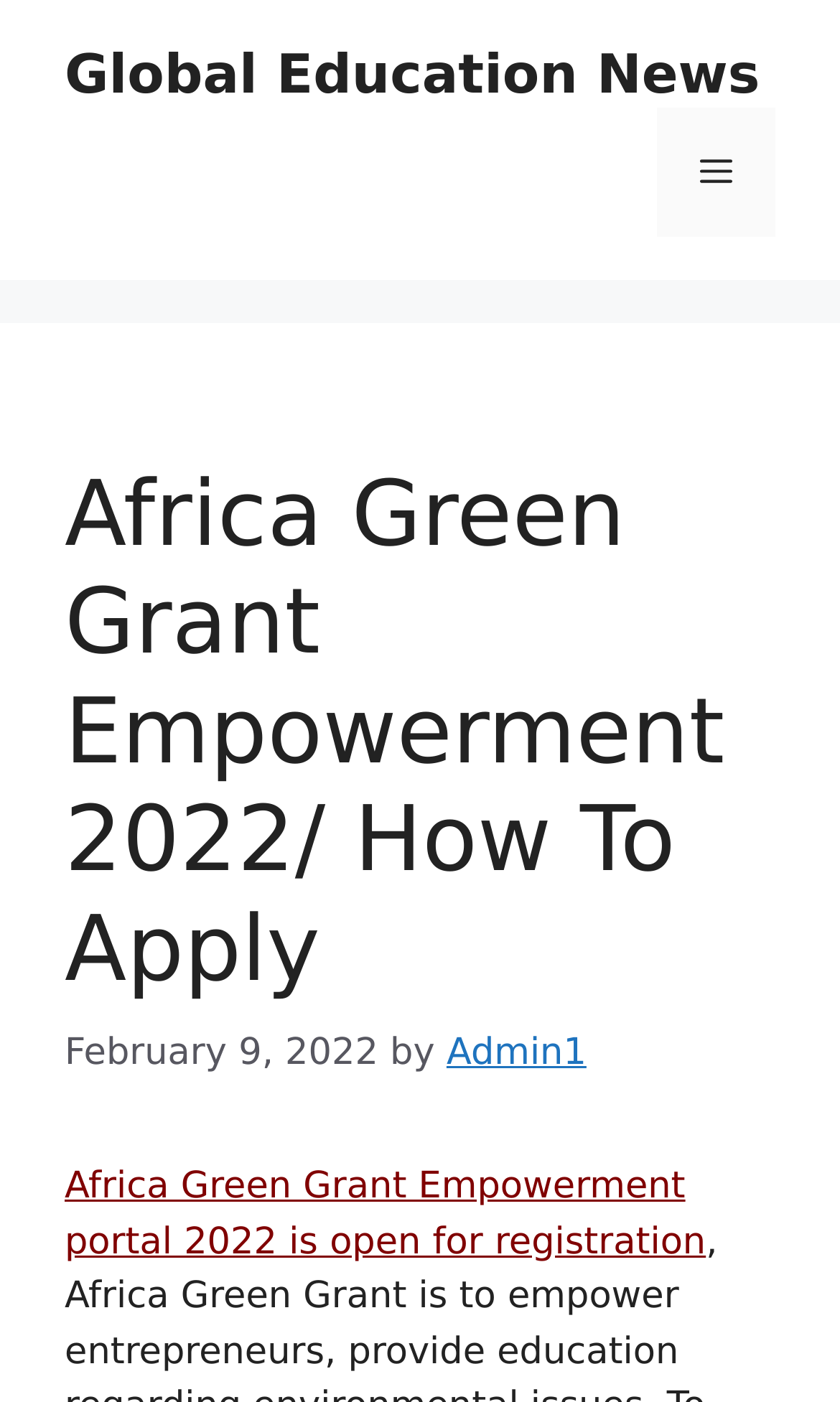Who is the author of the article?
Using the image as a reference, give a one-word or short phrase answer.

Admin1